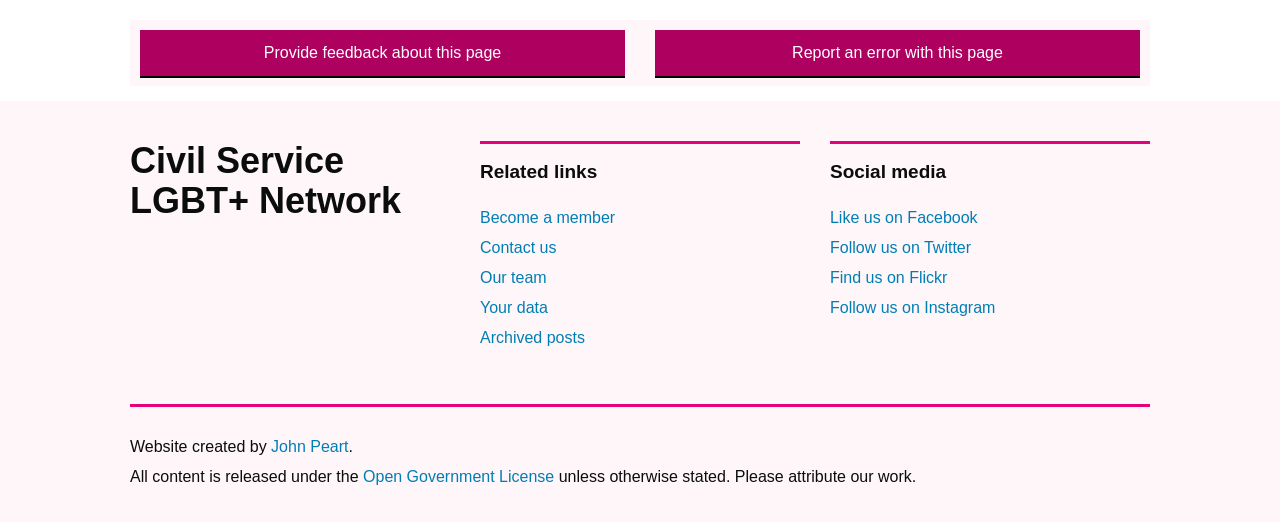Find the bounding box coordinates of the element's region that should be clicked in order to follow the given instruction: "Report an error with this page". The coordinates should consist of four float numbers between 0 and 1, i.e., [left, top, right, bottom].

[0.512, 0.057, 0.891, 0.146]